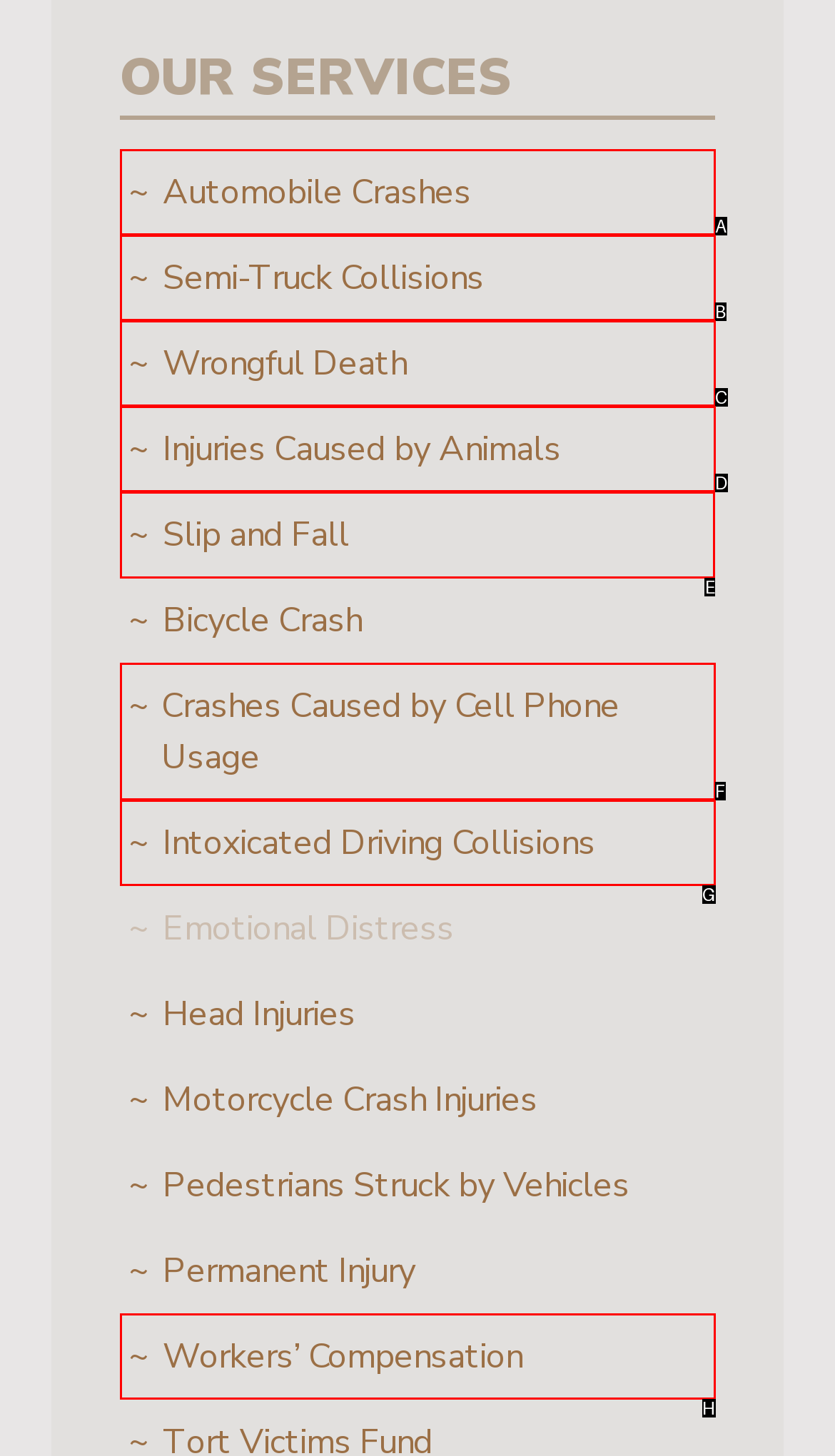Tell me which one HTML element I should click to complete the following task: Explore Slip and Fall Answer with the option's letter from the given choices directly.

E